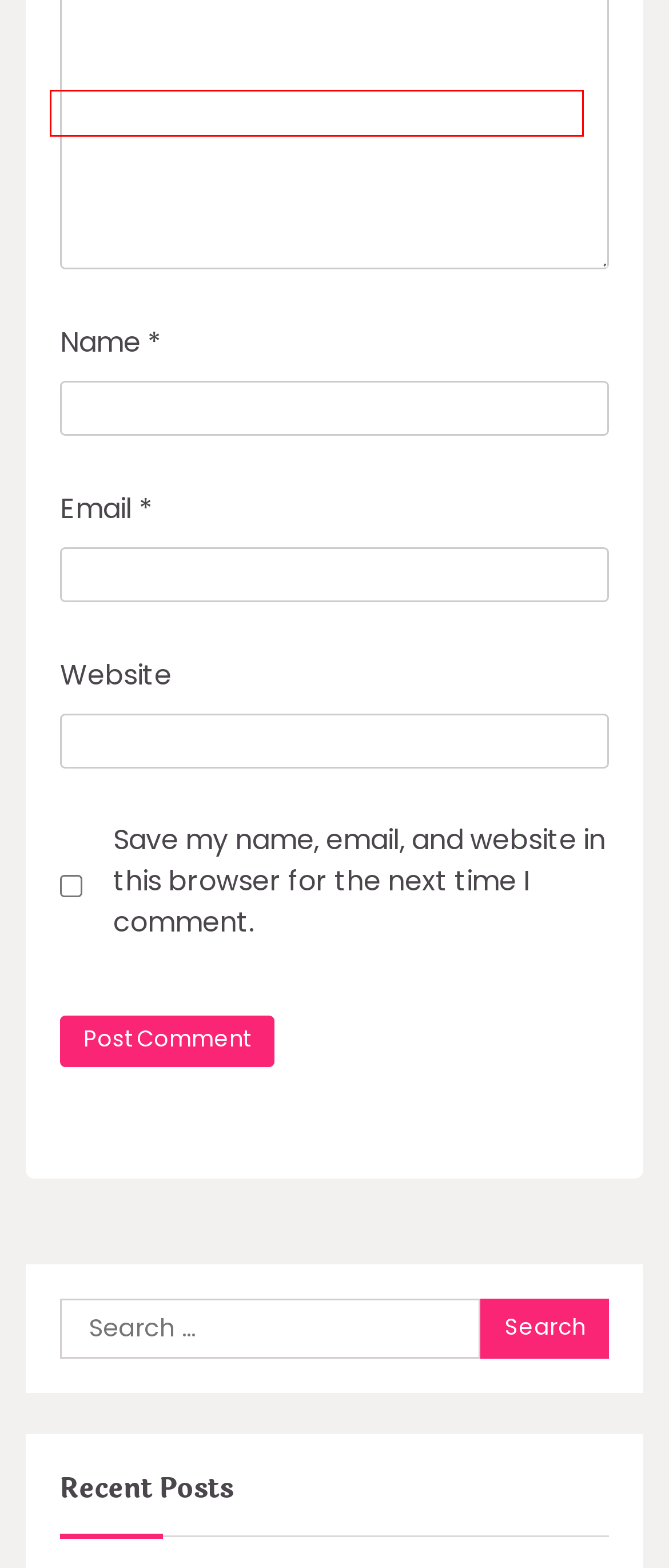You’re provided with a screenshot of a webpage that has a red bounding box around an element. Choose the best matching webpage description for the new page after clicking the element in the red box. The options are:
A. Short Term Disability Insurance for Professionals - RankingEra
B. Adore Themes – Market Place for WordPress Themes
C. Tips to build a perfectly balanced fantasy cricket team on Dream11 - RankingEra
D. 7 Tips to Extend the Lifespan of Your Commercial Signage
E. 6 Benefits of Medical Health Insurance - RankingEra
F. Insurance Archives - RankingEra
G. Discover the Secrets of Oceanside Roofing: Learn More about Quality and Durability - RankingEra
H. Arthritis Archives - RankingEra

E